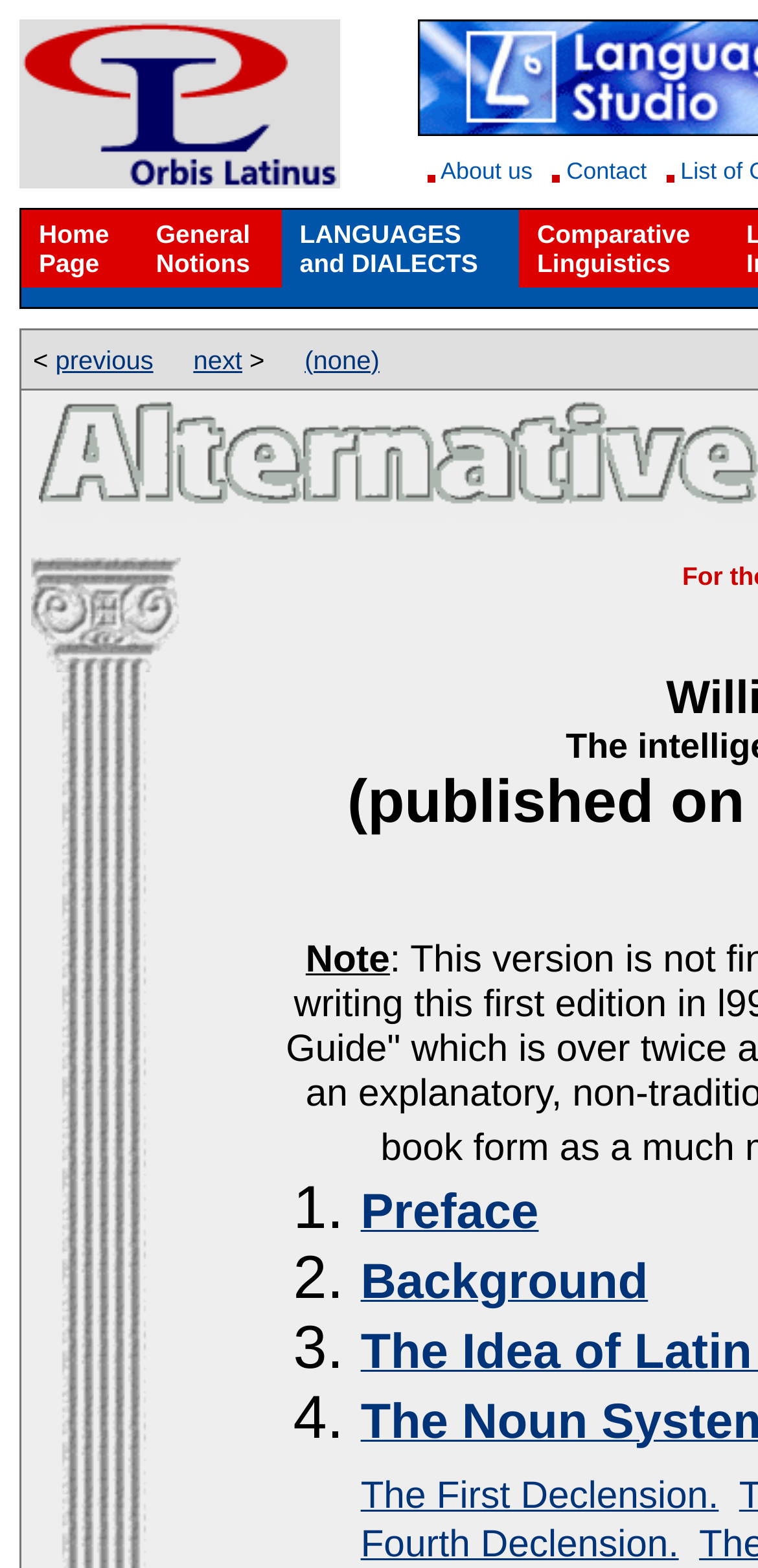How many images are there in the top navigation bar?
Look at the screenshot and respond with a single word or phrase.

3